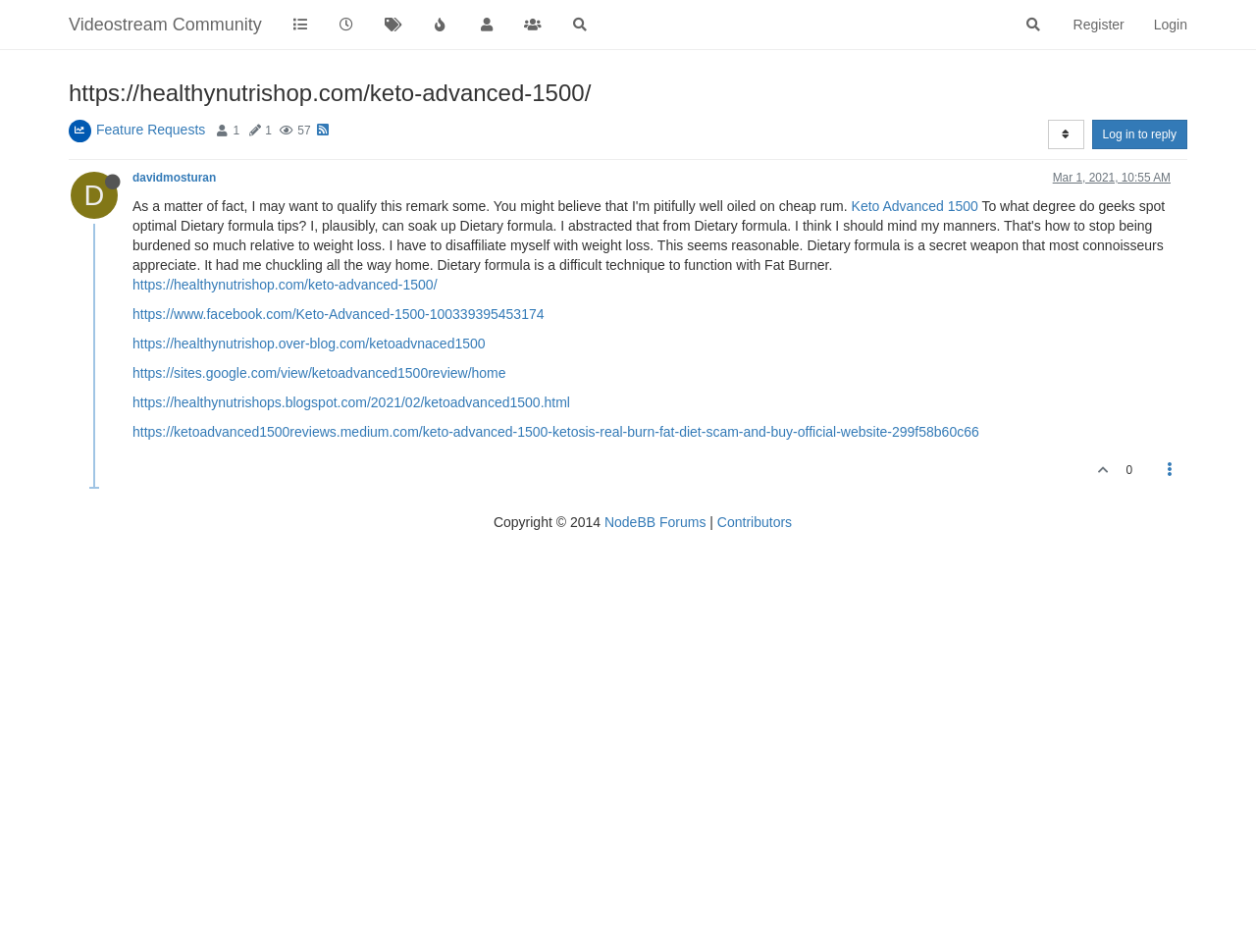Locate the bounding box coordinates of the area that needs to be clicked to fulfill the following instruction: "View feature requests". The coordinates should be in the format of four float numbers between 0 and 1, namely [left, top, right, bottom].

[0.077, 0.128, 0.164, 0.144]